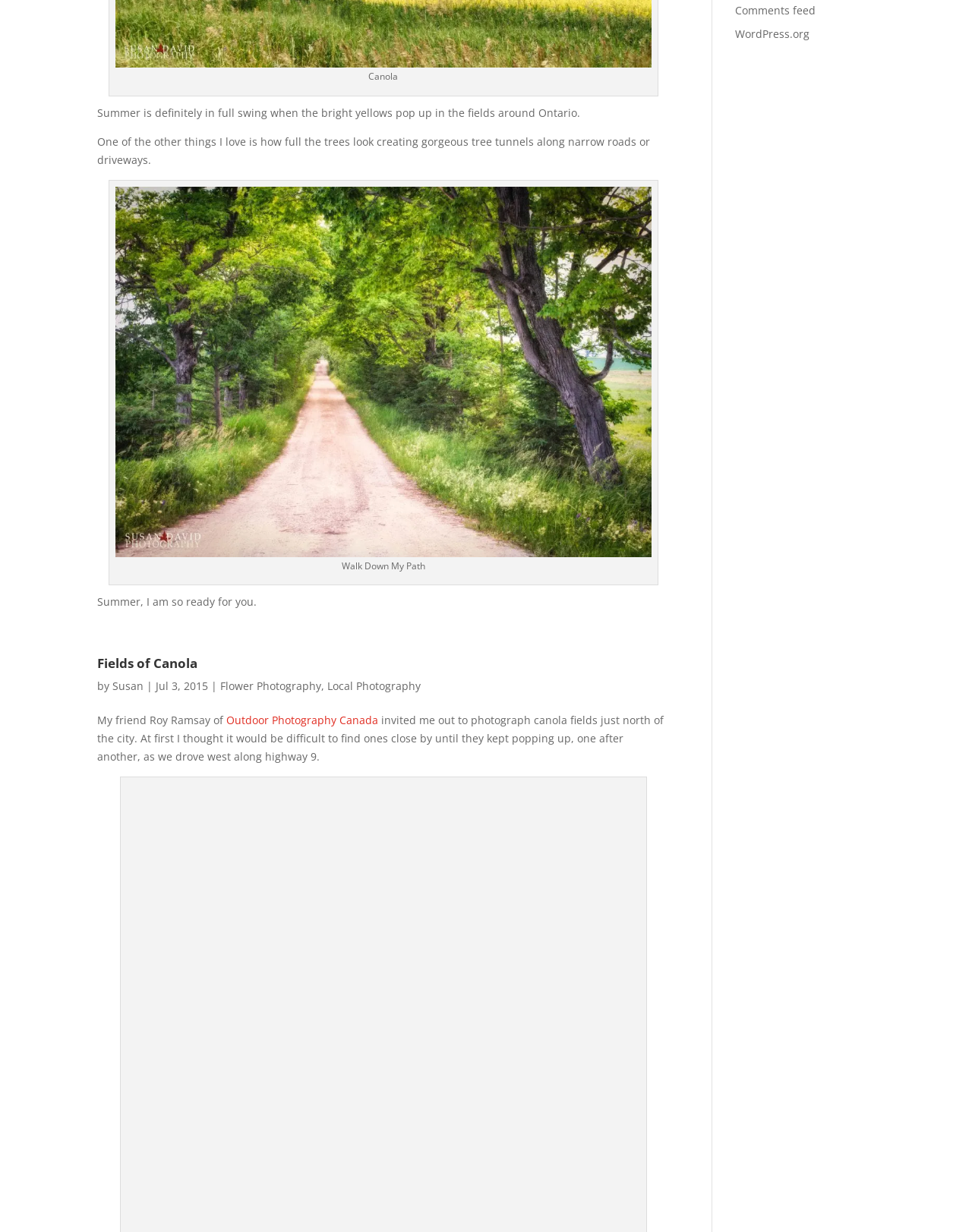Please provide the bounding box coordinates for the UI element as described: "Outdoor Photography Canada". The coordinates must be four floats between 0 and 1, represented as [left, top, right, bottom].

[0.233, 0.579, 0.389, 0.59]